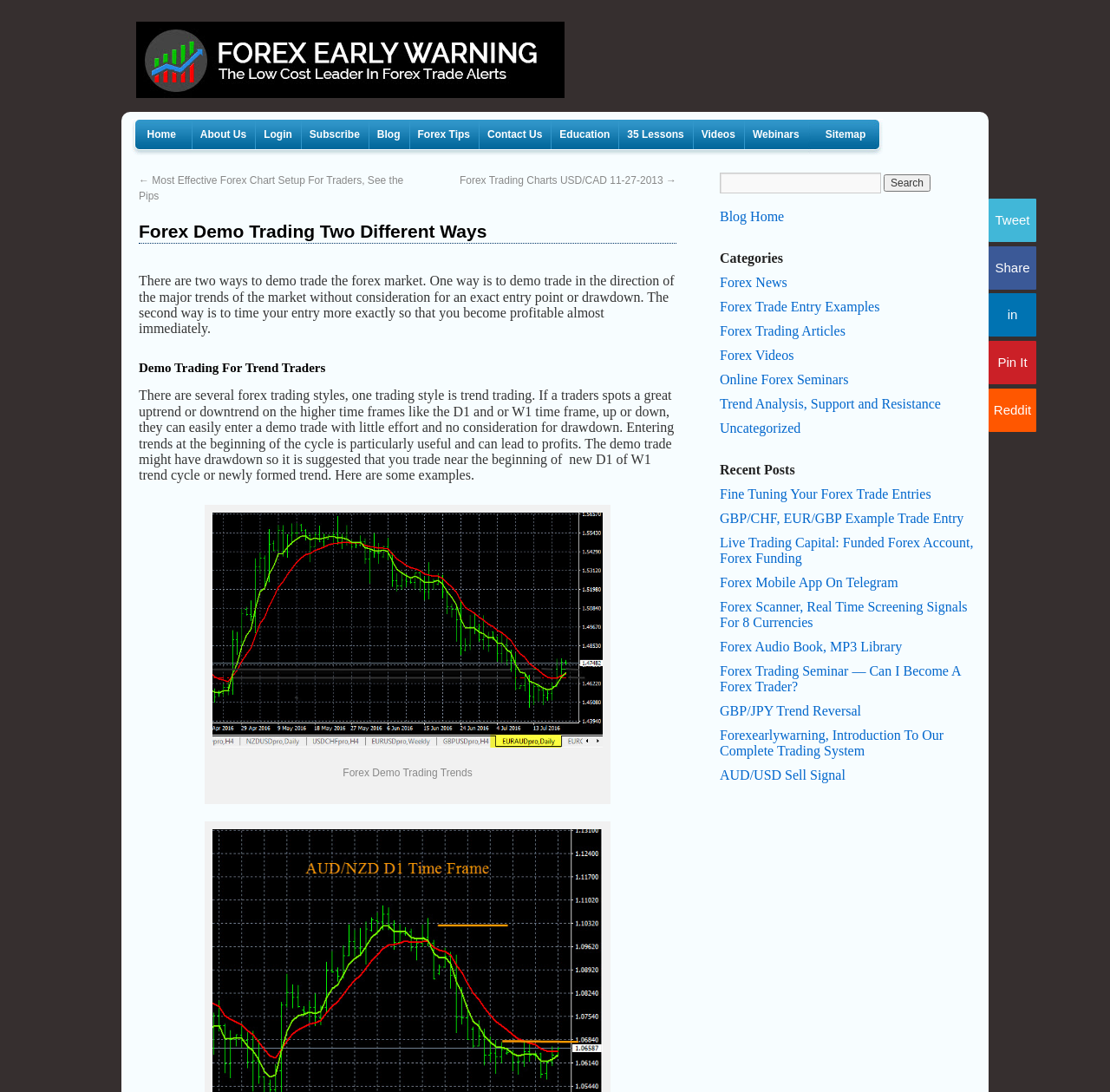Explain the features and main sections of the webpage comprehensively.

This webpage is about Forex demo trading and provides information on two different ways to approach it. At the top left corner, there is a logo of Forexearlywarning, and on the top right corner, there are social media links to share the content. Below the logo, there is a navigation menu with links to various sections of the website, including Home, About Us, Login, Subscribe, Blog, Forex Tips, Contact Us, Education, and Sitemap.

The main content of the webpage is divided into two sections. The first section has a heading "Forex Demo Trading Two Different Ways" and explains that there are two ways to demo trade the Forex market: one way is to trade in the direction of the major trends without considering an exact entry point or drawdown, and the second way is to time the entry more exactly to become profitable immediately.

The second section has a heading "Demo Trading For Trend Traders" and explains that trend traders can easily enter a demo trade with little effort and no consideration for drawdown. It suggests trading near the beginning of a new trend cycle or newly formed trend. There is also a link to "Forex Demo Trading Trends" with an associated image.

On the right side of the webpage, there is a search box and a button to search the website. Below the search box, there are links to various categories, including Forex News, Forex Trade Entry Examples, Forex Trading Articles, Forex Videos, Online Forex Seminars, Trend Analysis, Support and Resistance, and Uncategorized. There is also a section for Recent Posts, which lists several articles with links to read more.

Overall, the webpage provides information and resources for Forex traders, particularly those interested in demo trading and trend trading.